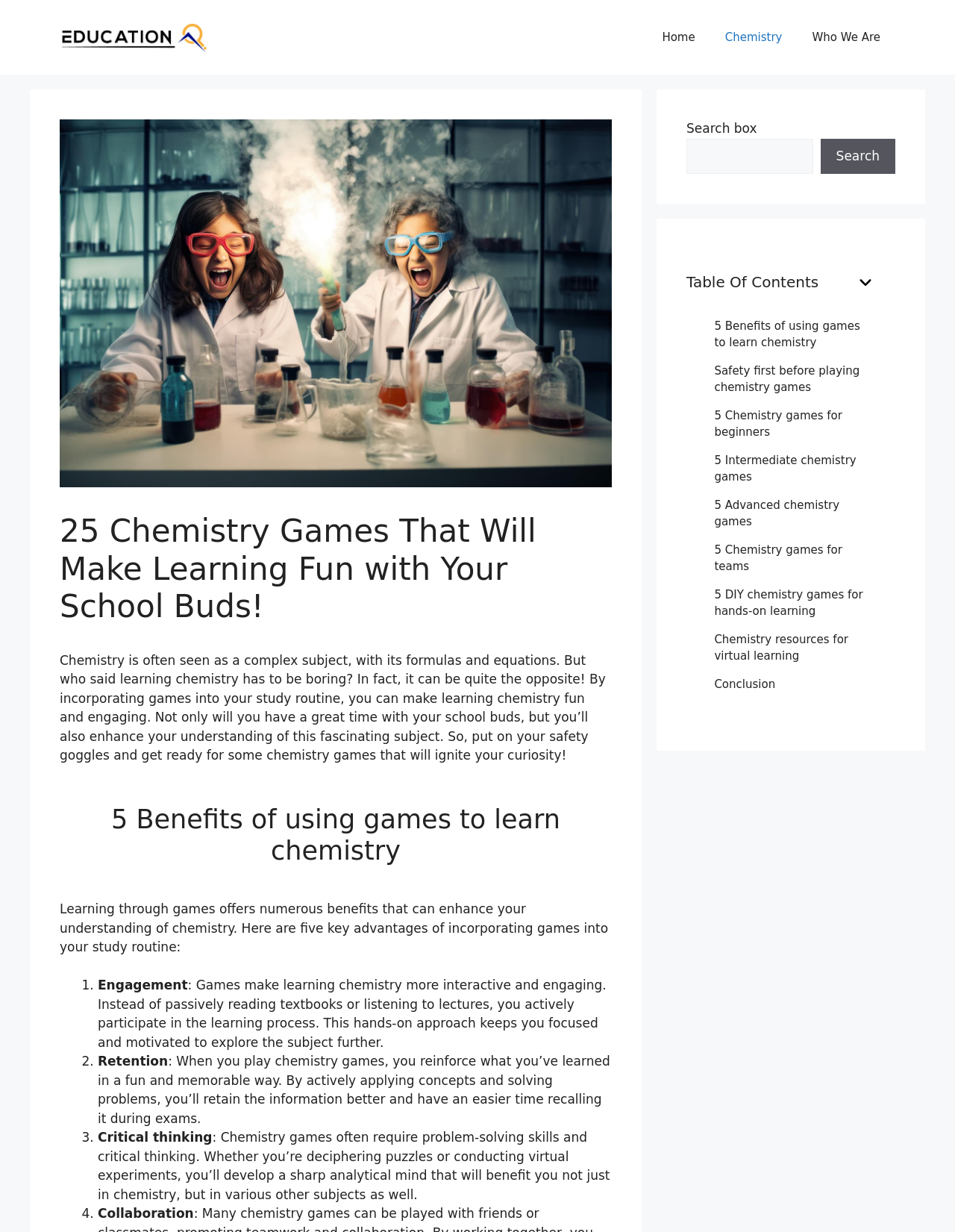Please find the bounding box coordinates of the section that needs to be clicked to achieve this instruction: "Read the '5 Benefits of using games to learn chemistry' section".

[0.748, 0.259, 0.901, 0.283]